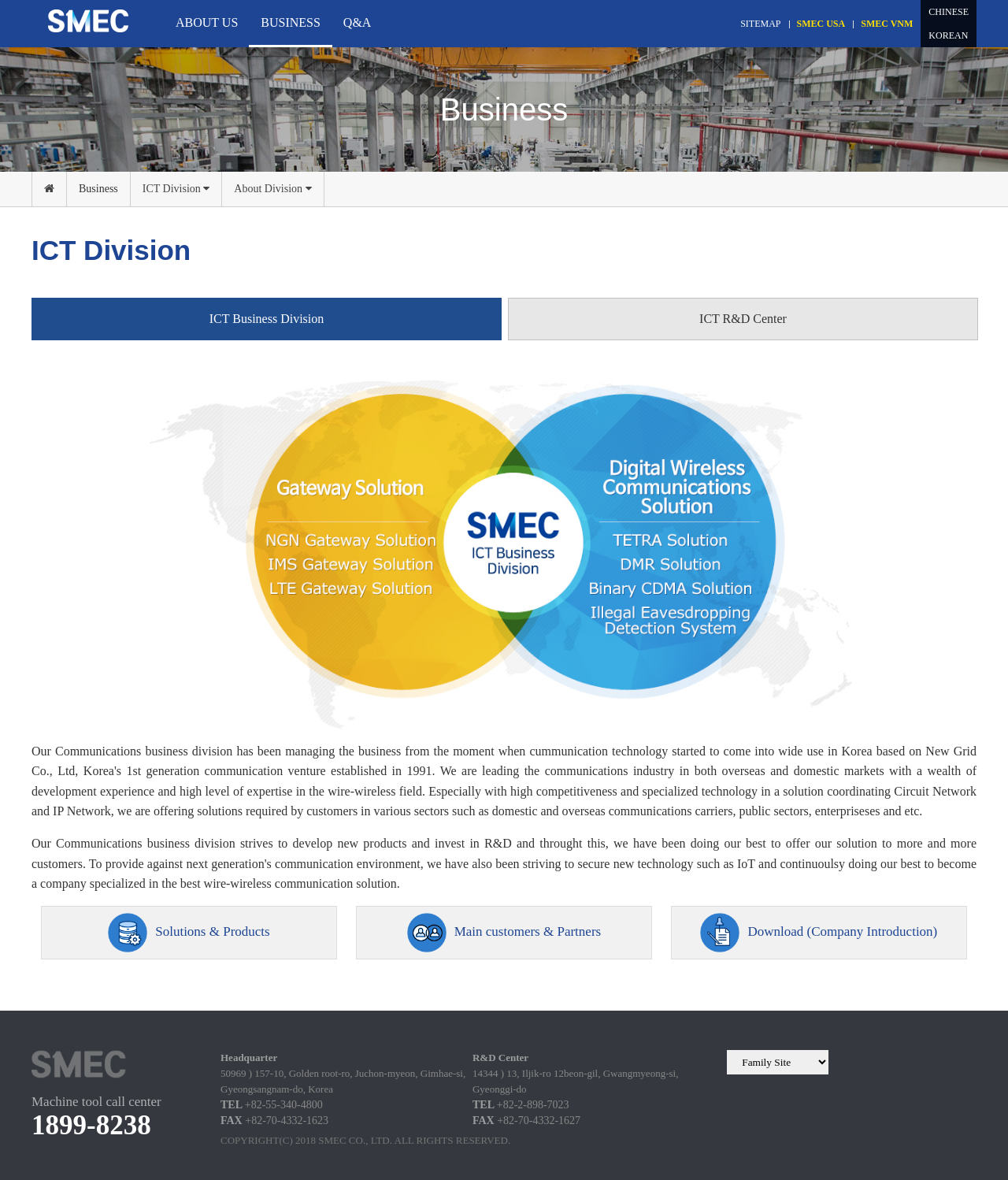Find the bounding box coordinates for the HTML element described in this sentence: "Food & Drink". Provide the coordinates as four float numbers between 0 and 1, in the format [left, top, right, bottom].

None